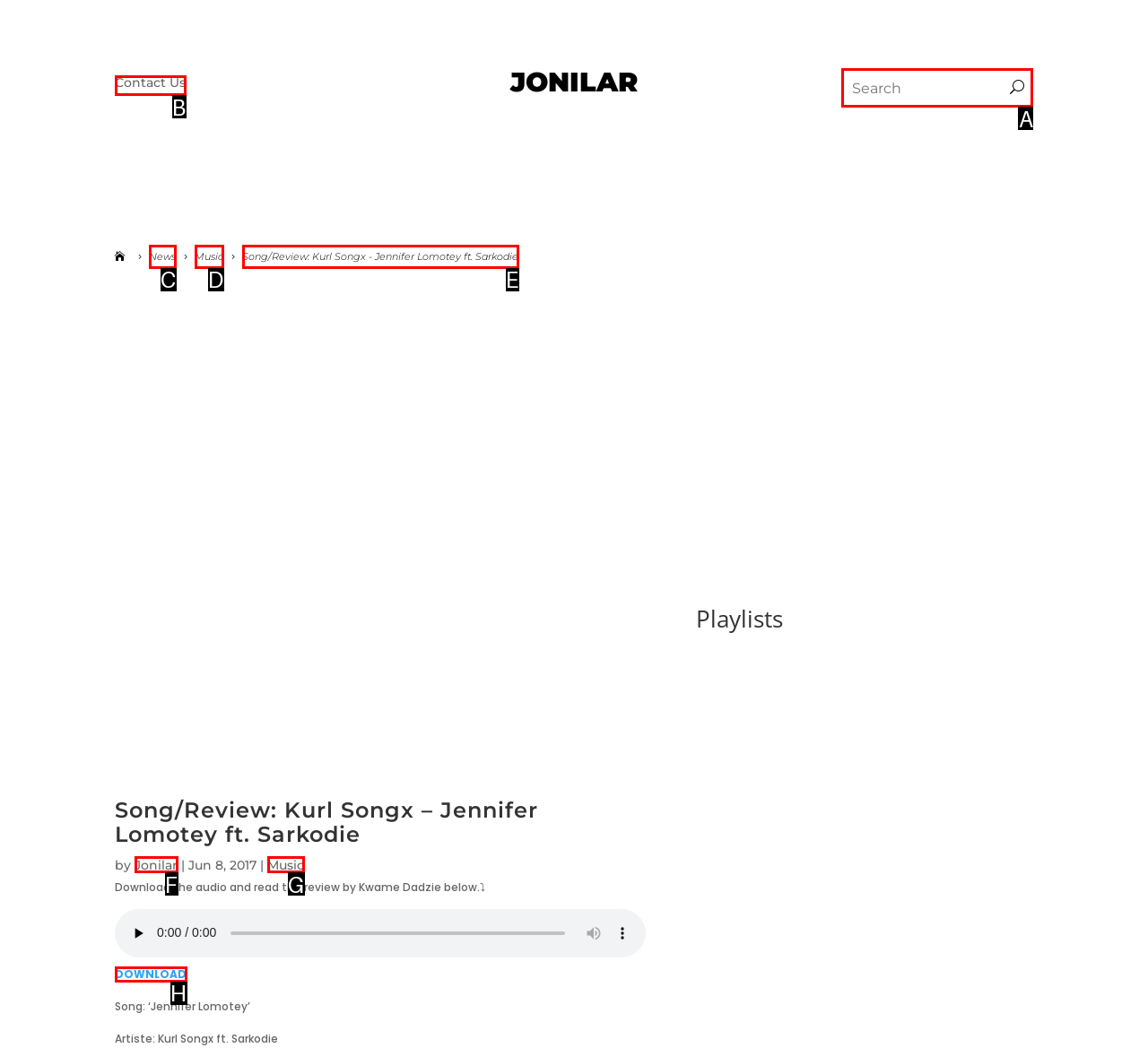Using the element description: DOWNLOAD, select the HTML element that matches best. Answer with the letter of your choice.

H